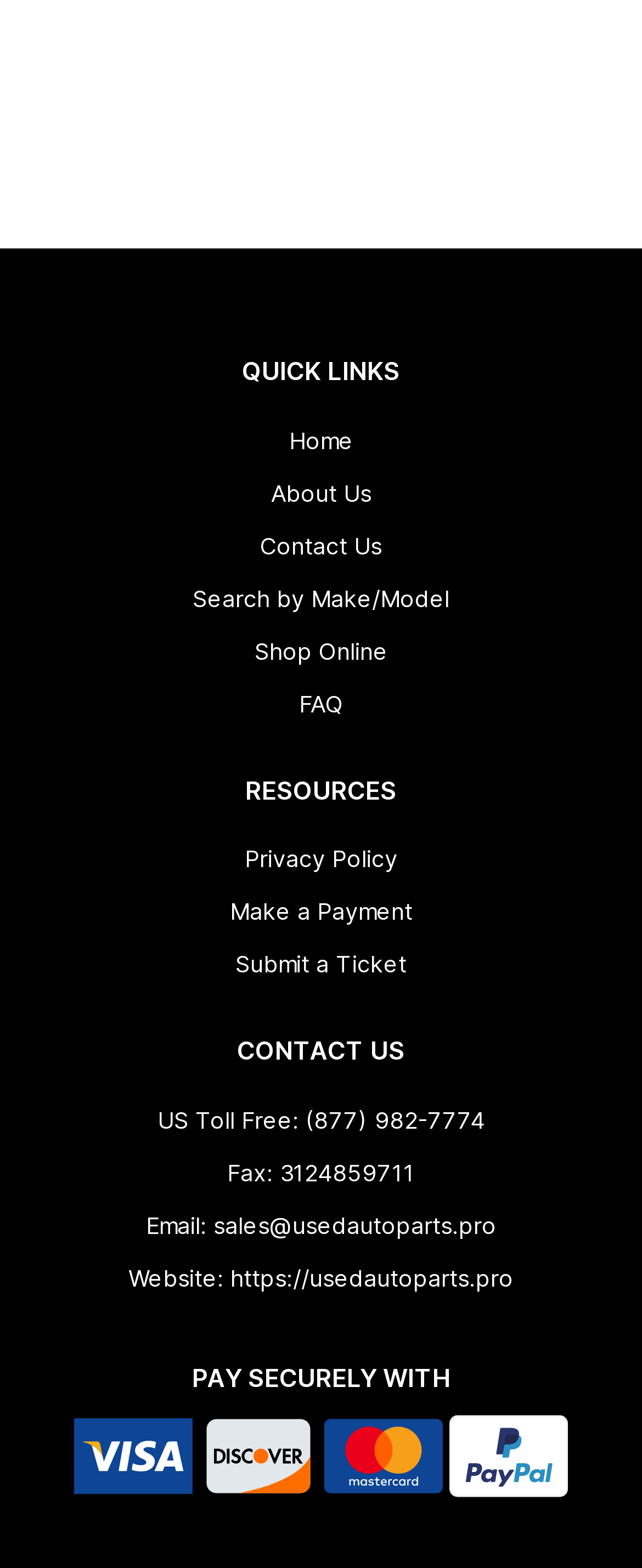Provide a brief response in the form of a single word or phrase:
What is the company's email address?

sales@usedautoparts.pro